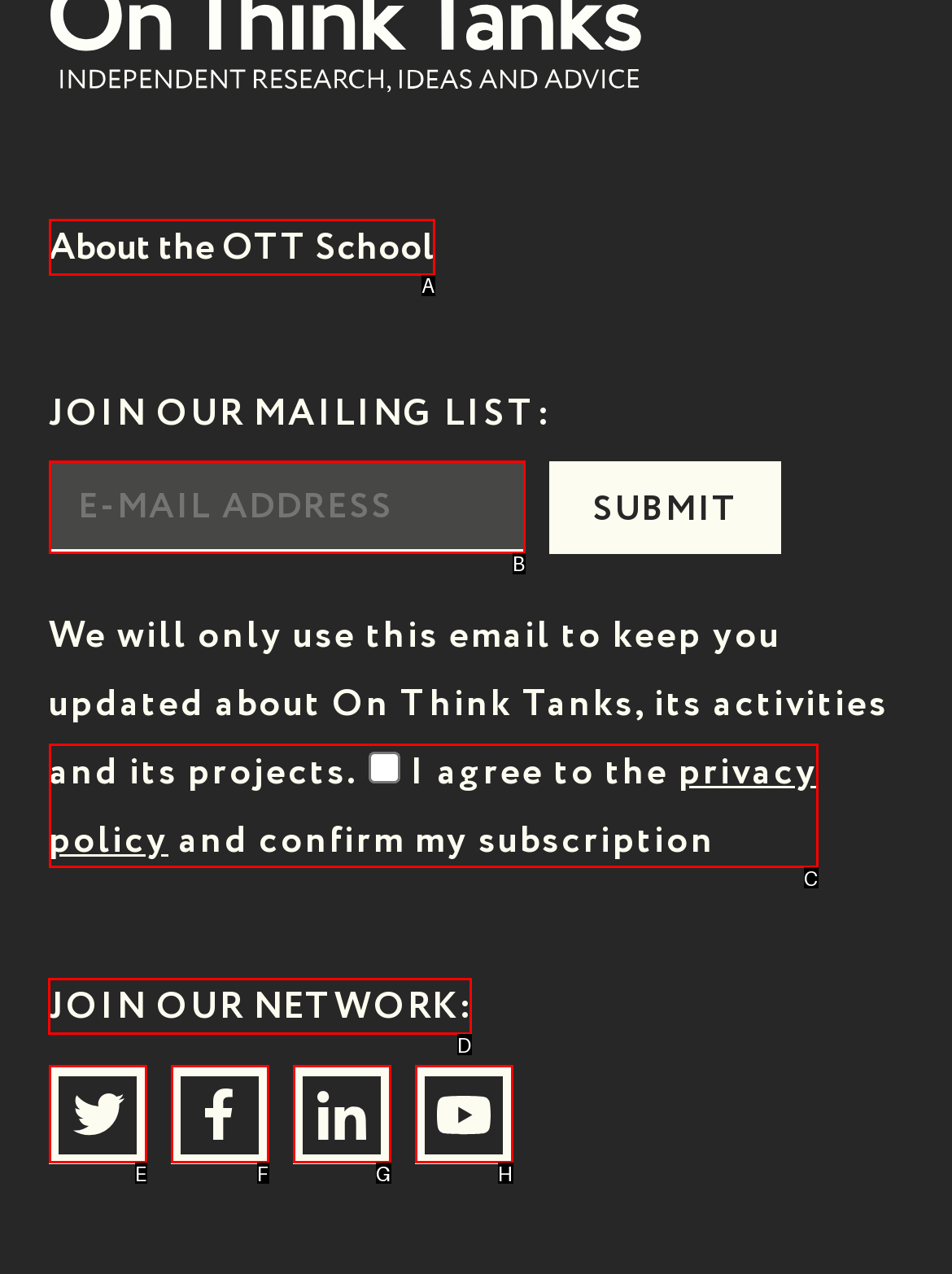Please indicate which HTML element should be clicked to fulfill the following task: Join the network. Provide the letter of the selected option.

D